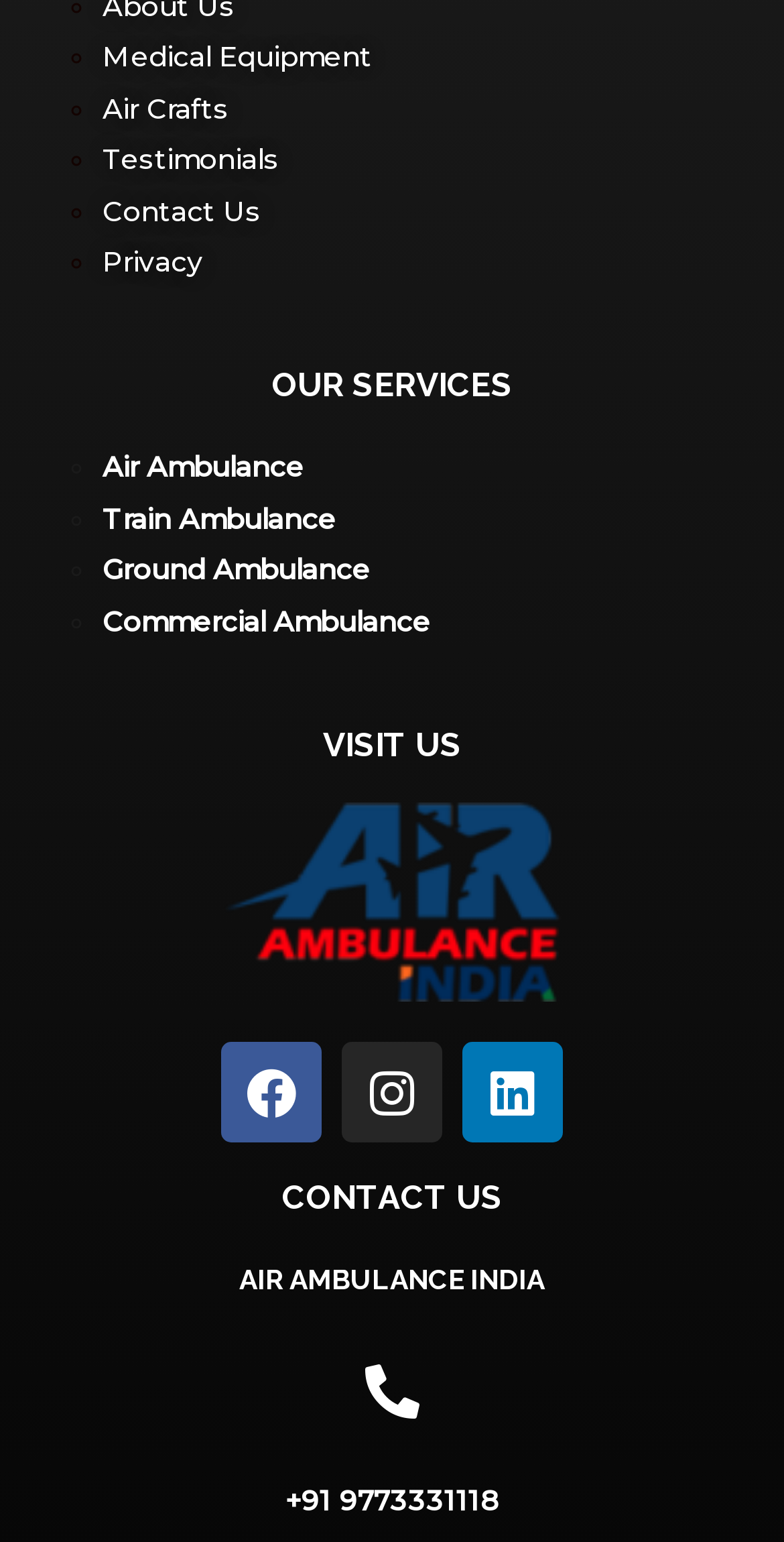Give a concise answer using one word or a phrase to the following question:
What is the purpose of the 'VISIT US' section?

To provide location information